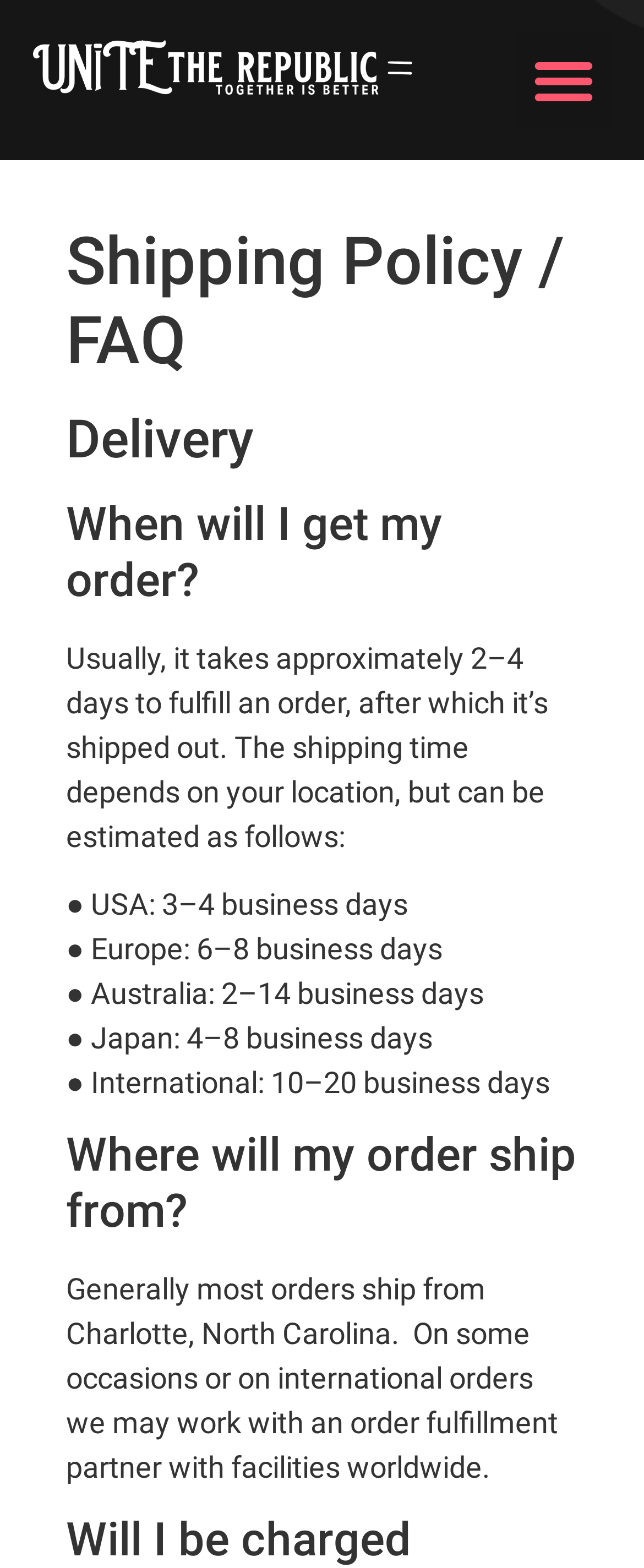Respond with a single word or short phrase to the following question: 
How long does international shipping take?

10-20 business days